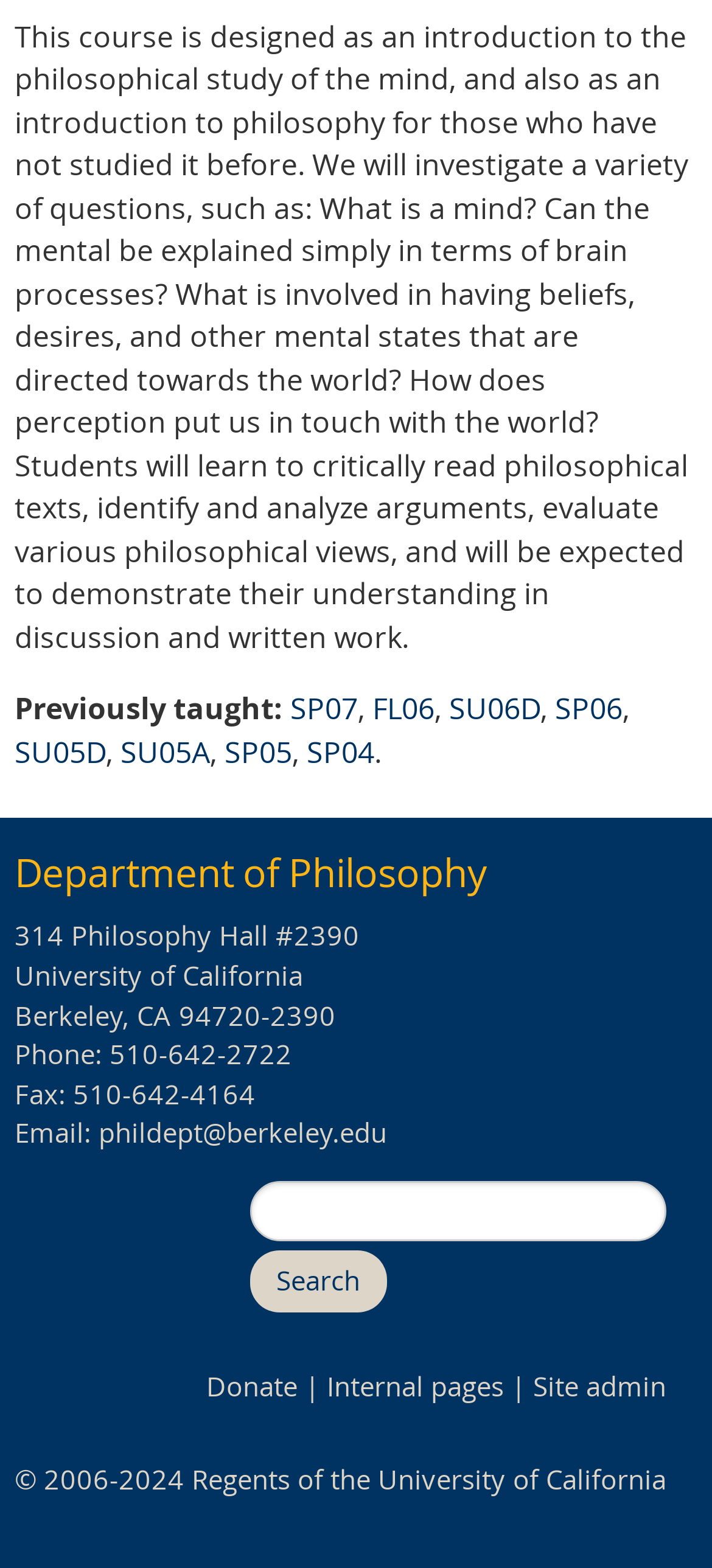Identify the bounding box coordinates of the element to click to follow this instruction: 'Search for a course'. Ensure the coordinates are four float values between 0 and 1, provided as [left, top, right, bottom].

[0.35, 0.753, 0.936, 0.792]